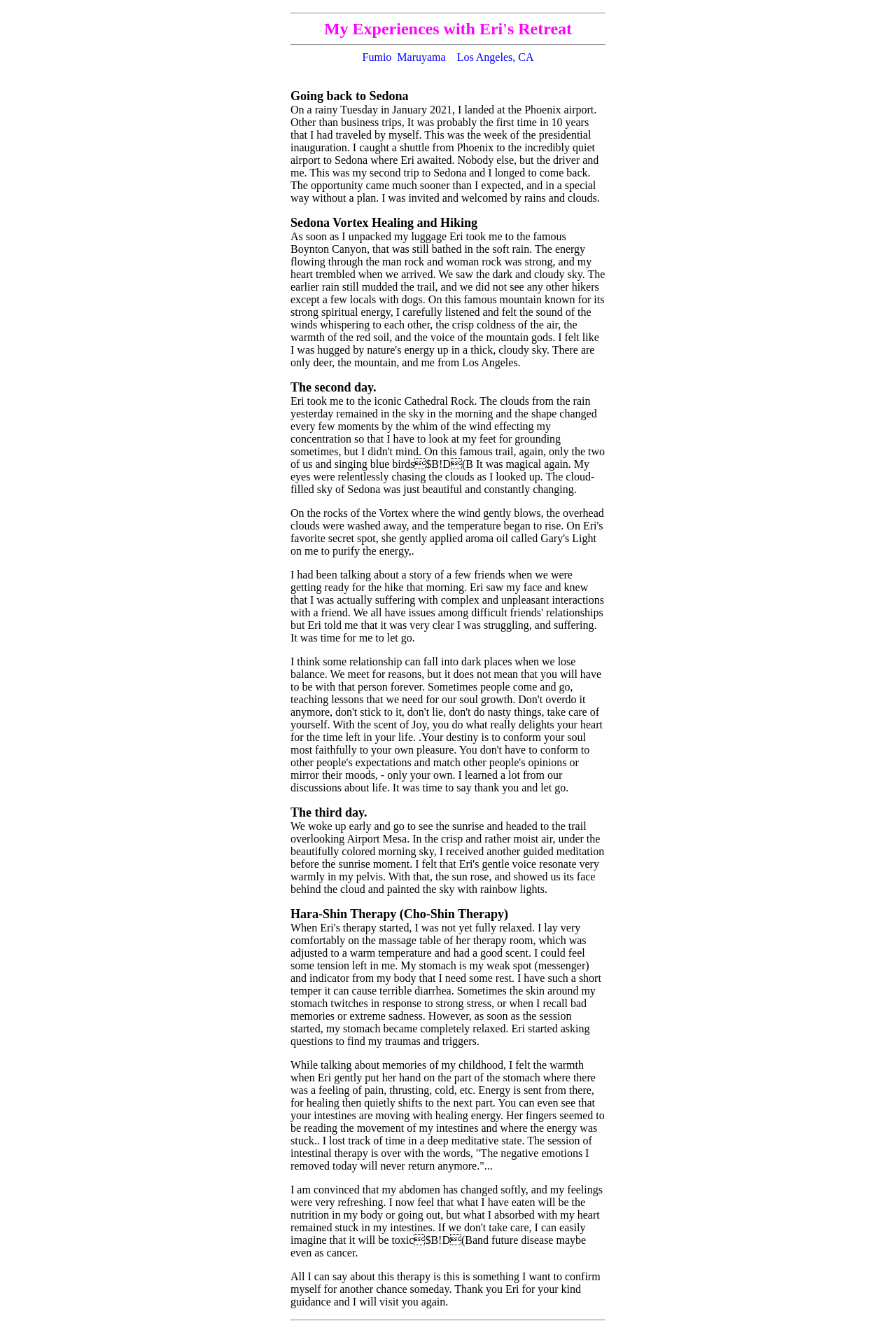Describe the webpage meticulously, covering all significant aspects.

The webpage is a personal blog post titled "My Experiences with Eri's Retreat". At the top, there is a header section with the title "My Experiences with Eri's Retreat" spanning about half of the page width. Below the header, there are three horizontal separator lines, followed by a series of paragraphs describing the author's experiences.

The first paragraph, "Going back to Sedona", is positioned below the separators, taking up about one-third of the page width. The following paragraphs are arranged vertically, with each paragraph describing a different day of the author's trip to Sedona. The paragraphs are of varying lengths, with the longest one describing the author's experience with Hara-Shin Therapy.

There are five paragraphs in total, each with a clear heading or title, such as "Sedona Vortex Healing and Hiking", "The second day", "The third day", and "Hara-Shin Therapy (Cho-Shin Therapy)". The paragraphs are well-spaced, making it easy to read and follow the author's narrative.

At the bottom of the page, there is another horizontal separator line, marking the end of the blog post. Overall, the webpage has a simple and clean layout, with a focus on the author's personal experiences and stories.